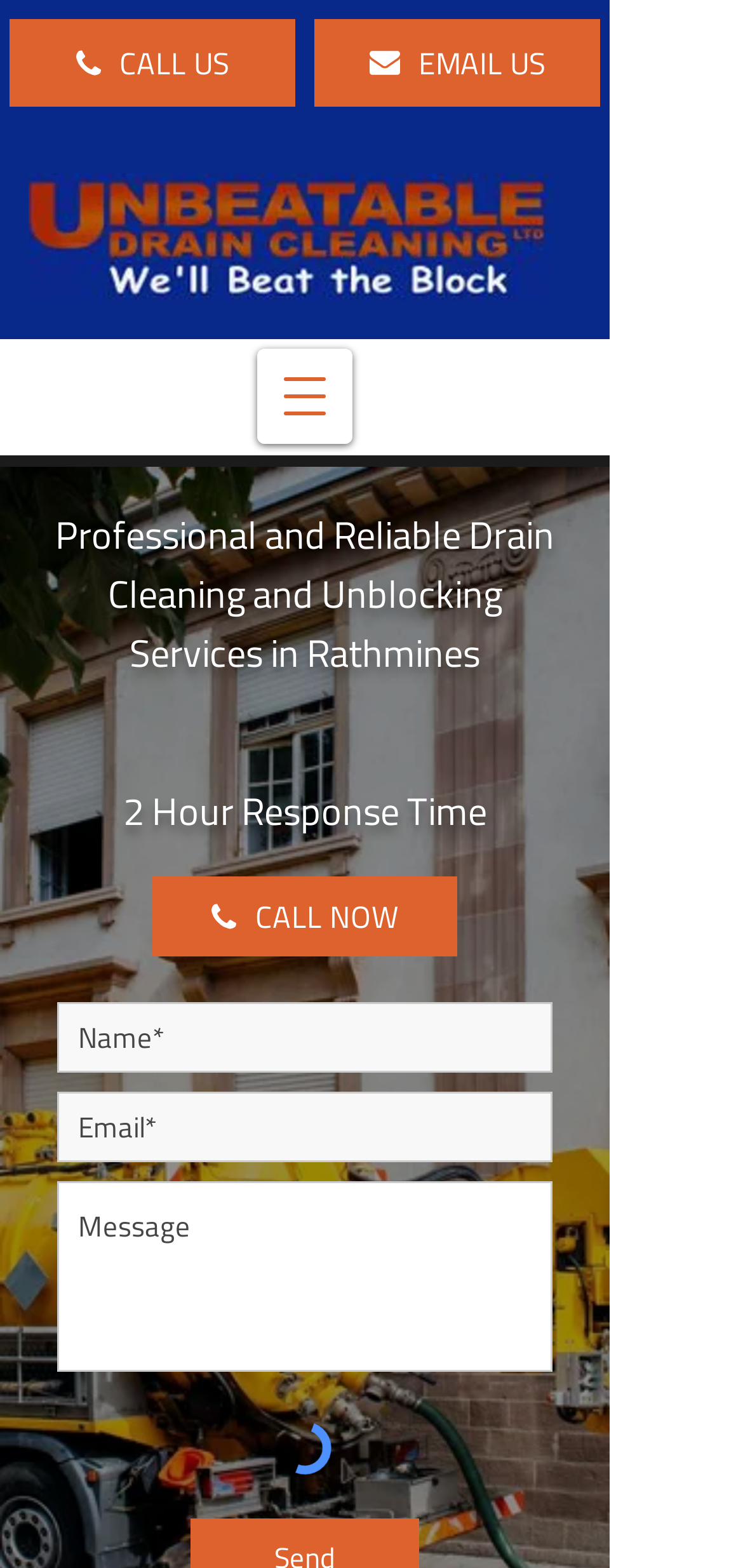Explain in detail what you observe on this webpage.

The webpage is about Drain Unblocking Rathmines, a company providing professional and reliable drain cleaning services. At the top left, there is a logo of the company, accompanied by two links, "CALL US" and "EMAIL US", positioned side by side. 

Below the logo, there is a navigation menu button, which when clicked, opens a dialog with "Previous" and "Next" buttons, each accompanied by an arrow icon. 

The main content of the webpage is divided into two sections. On the left, there is a heading that reads "Professional and Reliable Drain Cleaning and Unblocking Services in Rathmines". Below this heading, there is a subheading that highlights the company's 2-hour response time. 

On the right side, there is a call-to-action section with a prominent "CALL NOW" link. Below this link, there is a contact form with three textboxes: "Name*" and "Email*" which are required, and a third textbox for additional information.